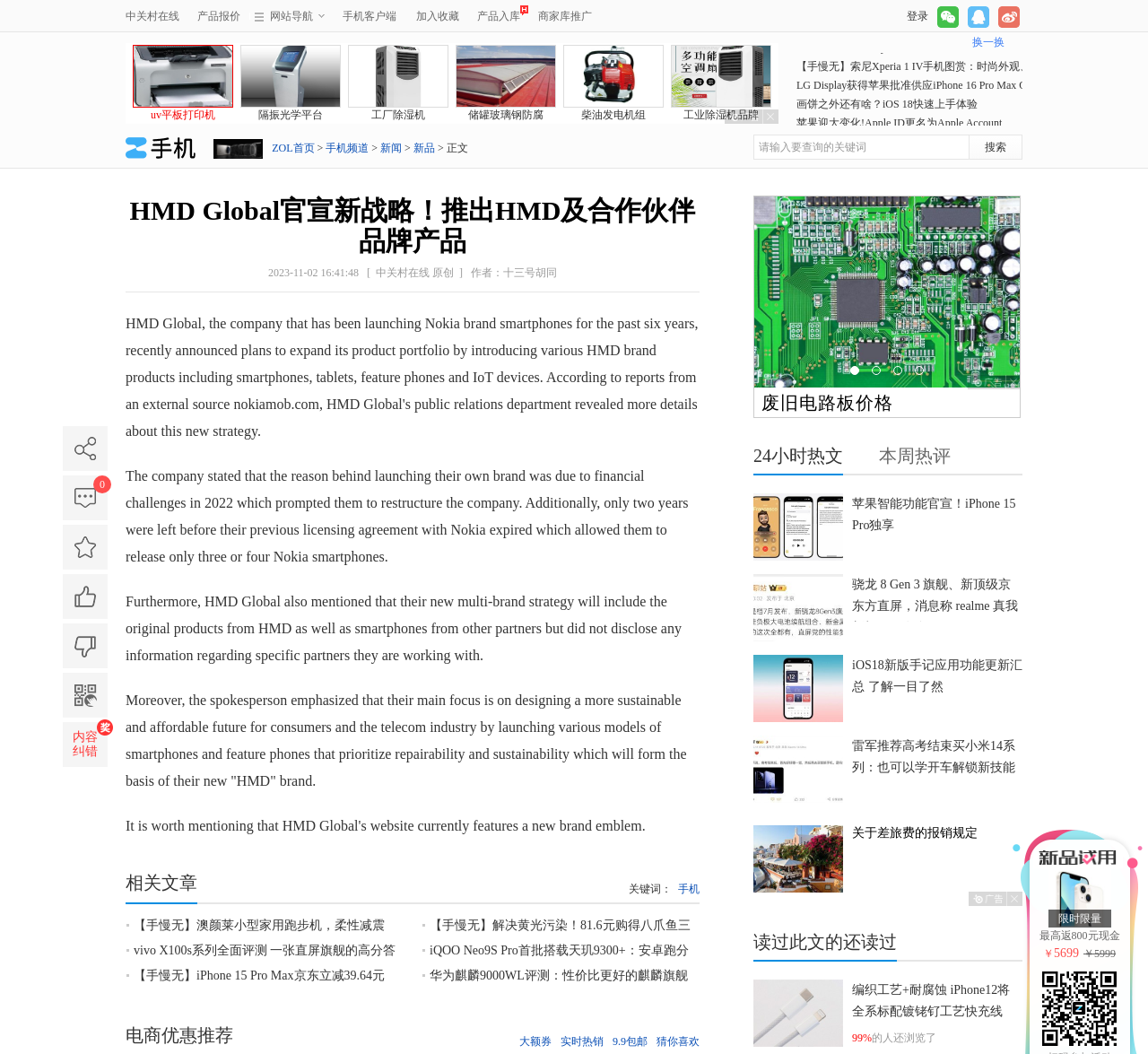Can you pinpoint the bounding box coordinates for the clickable element required for this instruction: "read the news about HMD Global"? The coordinates should be four float numbers between 0 and 1, i.e., [left, top, right, bottom].

[0.109, 0.186, 0.609, 0.243]